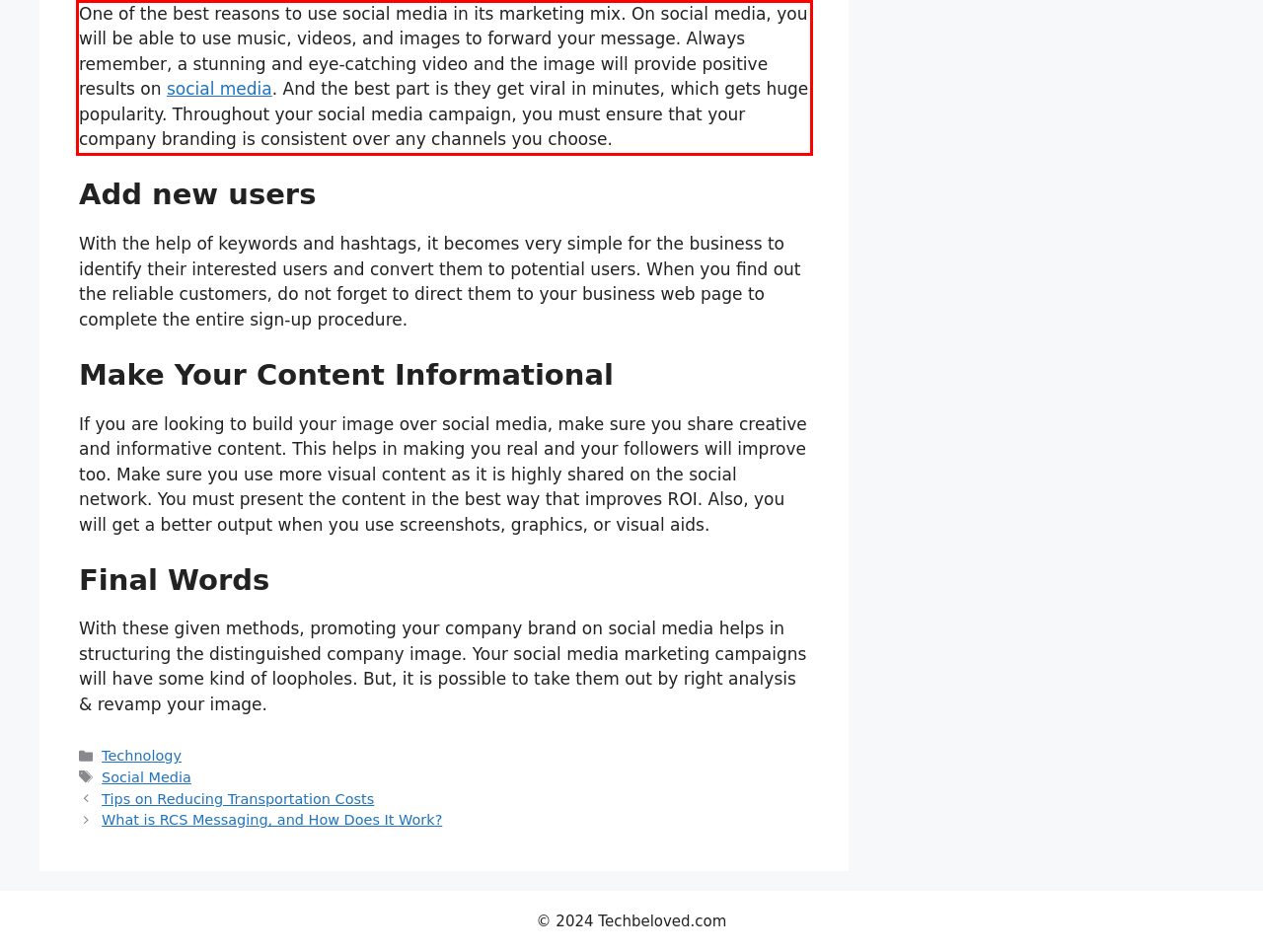Using the provided screenshot, read and generate the text content within the red-bordered area.

One of the best reasons to use social media in its marketing mix. On social media, you will be able to use music, videos, and images to forward your message. Always remember, a stunning and eye-catching video and the image will provide positive results on social media. And the best part is they get viral in minutes, which gets huge popularity. Throughout your social media campaign, you must ensure that your company branding is consistent over any channels you choose.